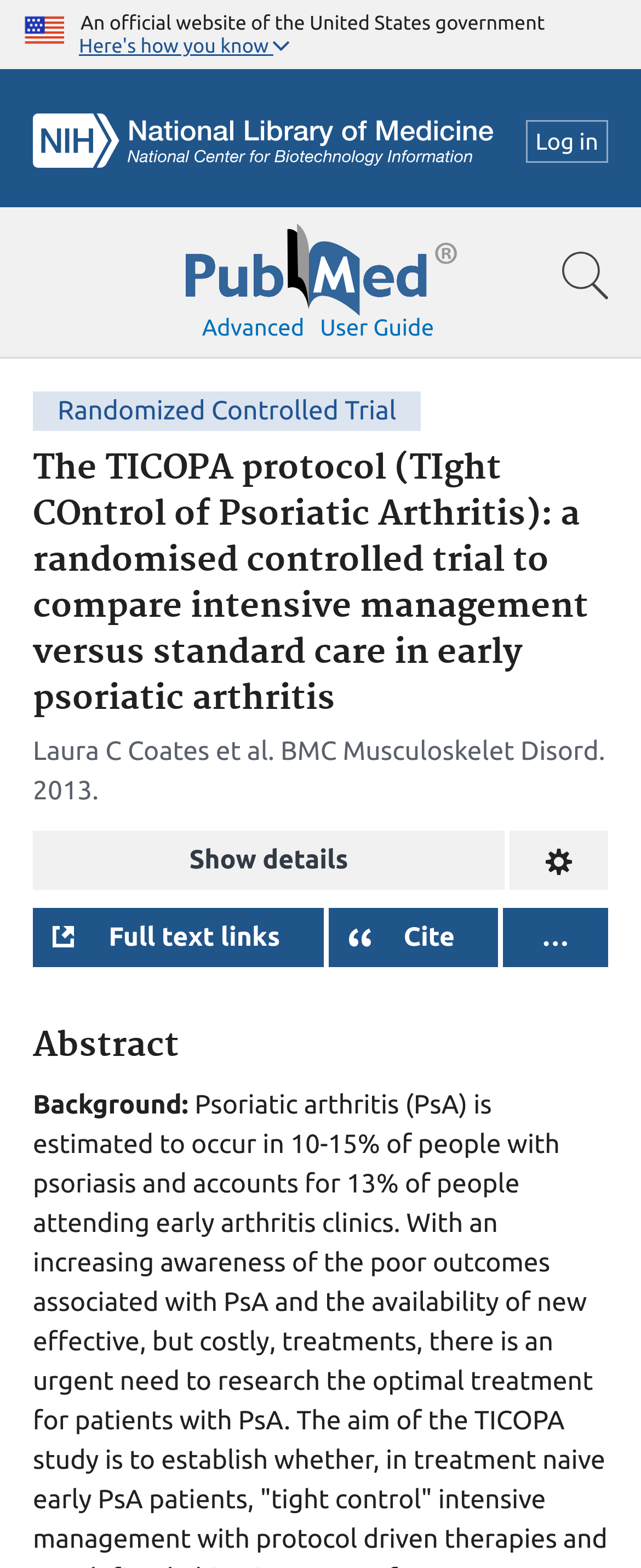Identify and provide the text of the main header on the webpage.

The TICOPA protocol (TIght COntrol of Psoriatic Arthritis): a randomised controlled trial to compare intensive management versus standard care in early psoriatic arthritis